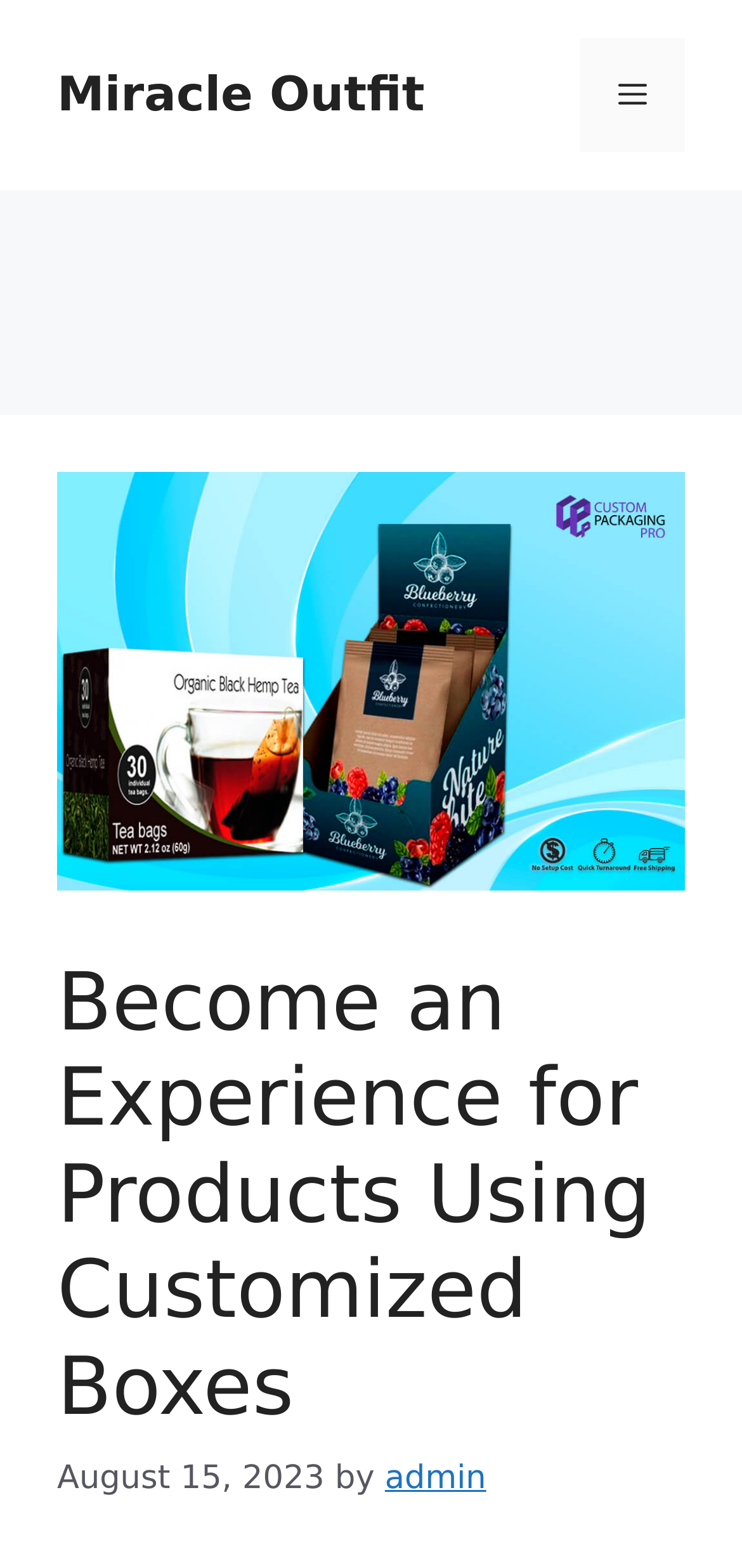Please give a one-word or short phrase response to the following question: 
How many links are there in the banner?

1